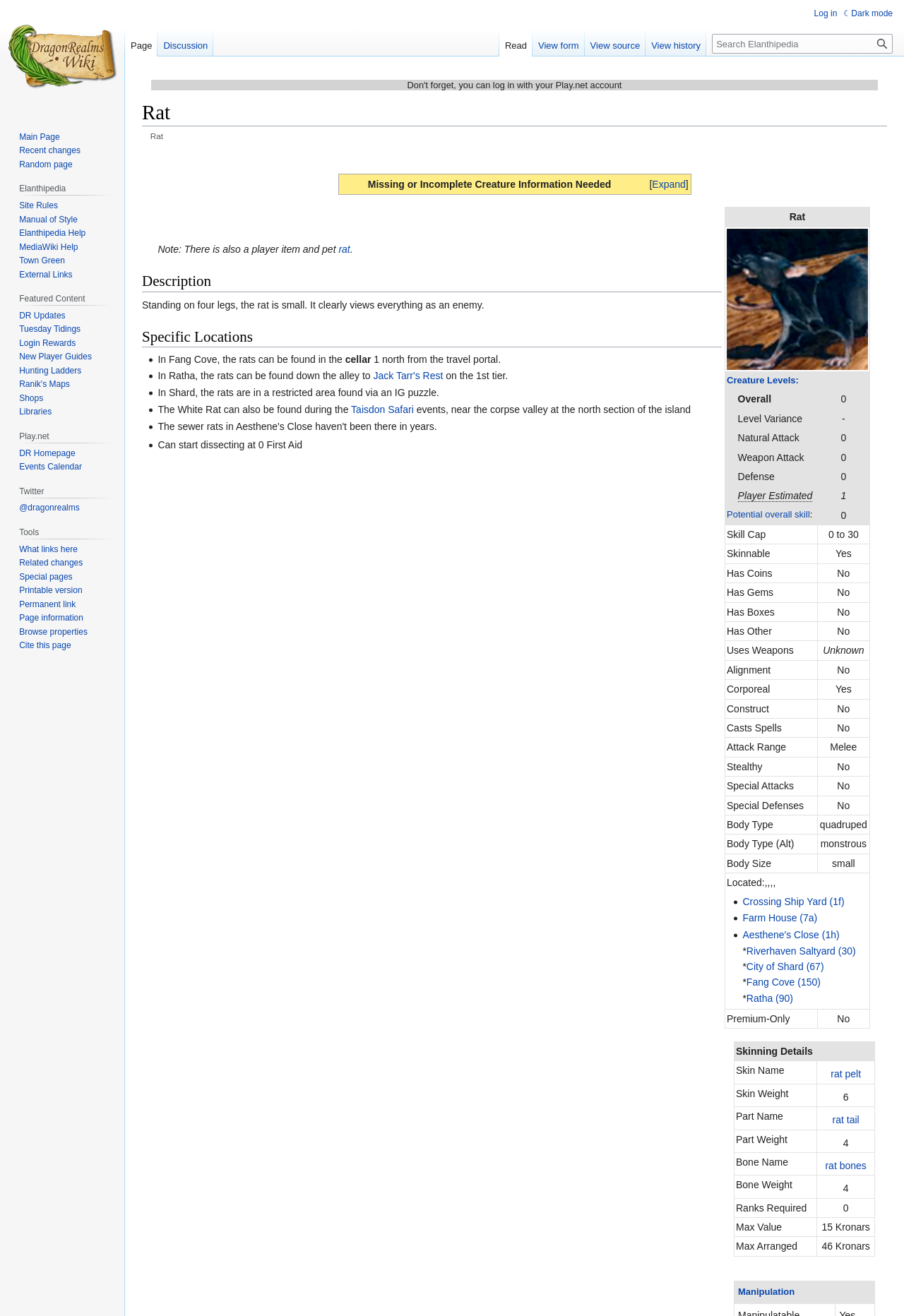Locate the bounding box of the user interface element based on this description: "What links here".

[0.021, 0.414, 0.086, 0.421]